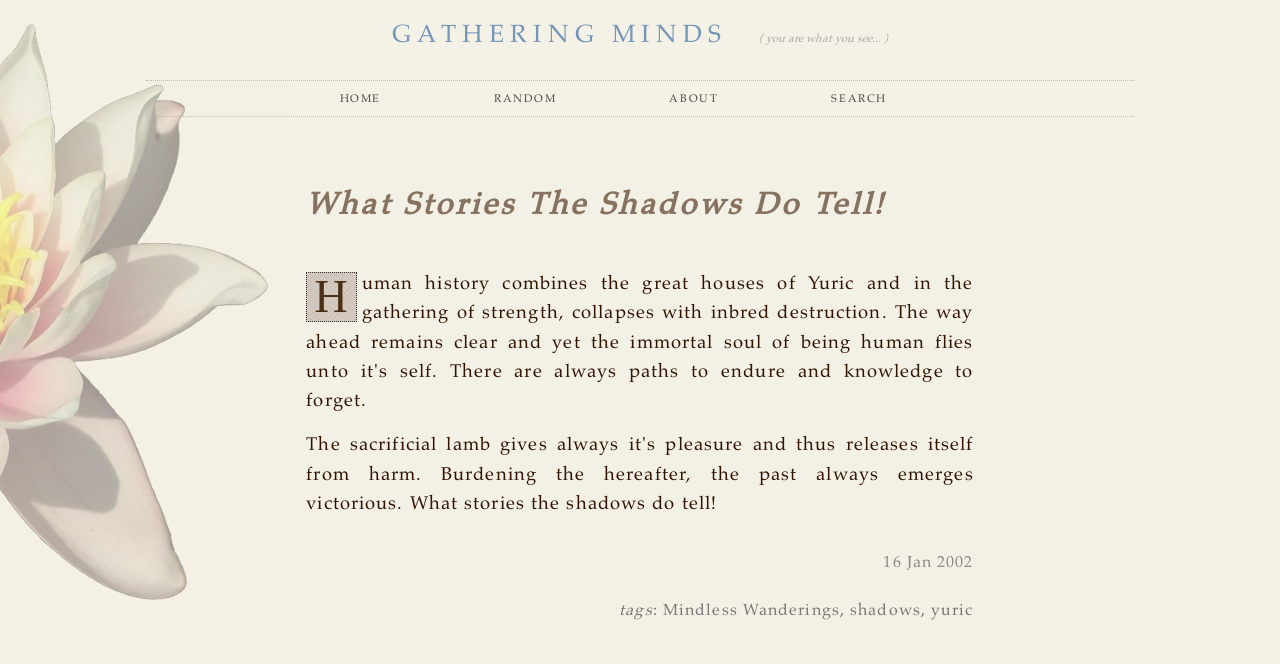Provide a brief response to the question below using one word or phrase:
How many links are there in the top navigation?

5